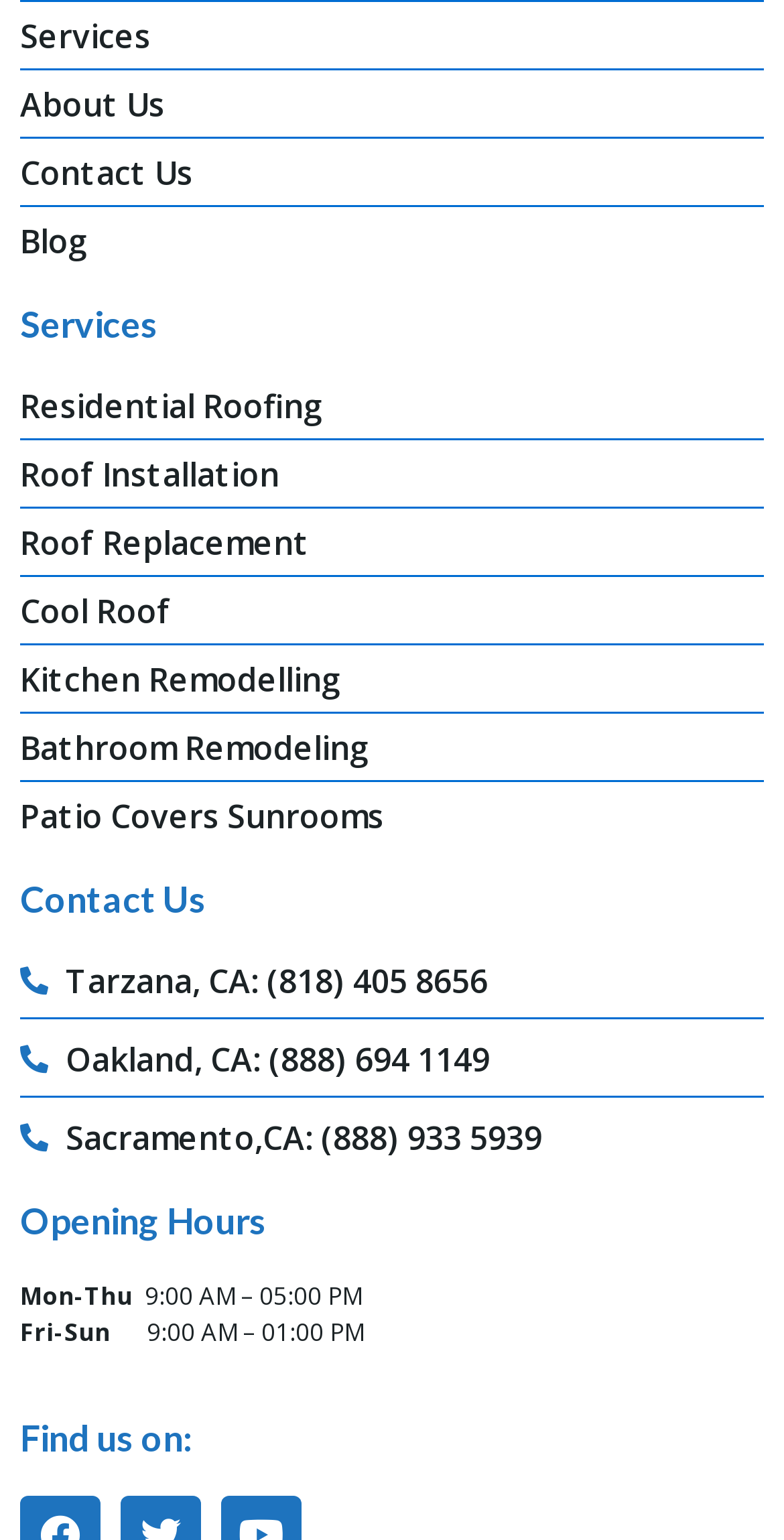Identify the bounding box coordinates of the element that should be clicked to fulfill this task: "Check opening hours on Monday". The coordinates should be provided as four float numbers between 0 and 1, i.e., [left, top, right, bottom].

[0.026, 0.83, 0.185, 0.852]